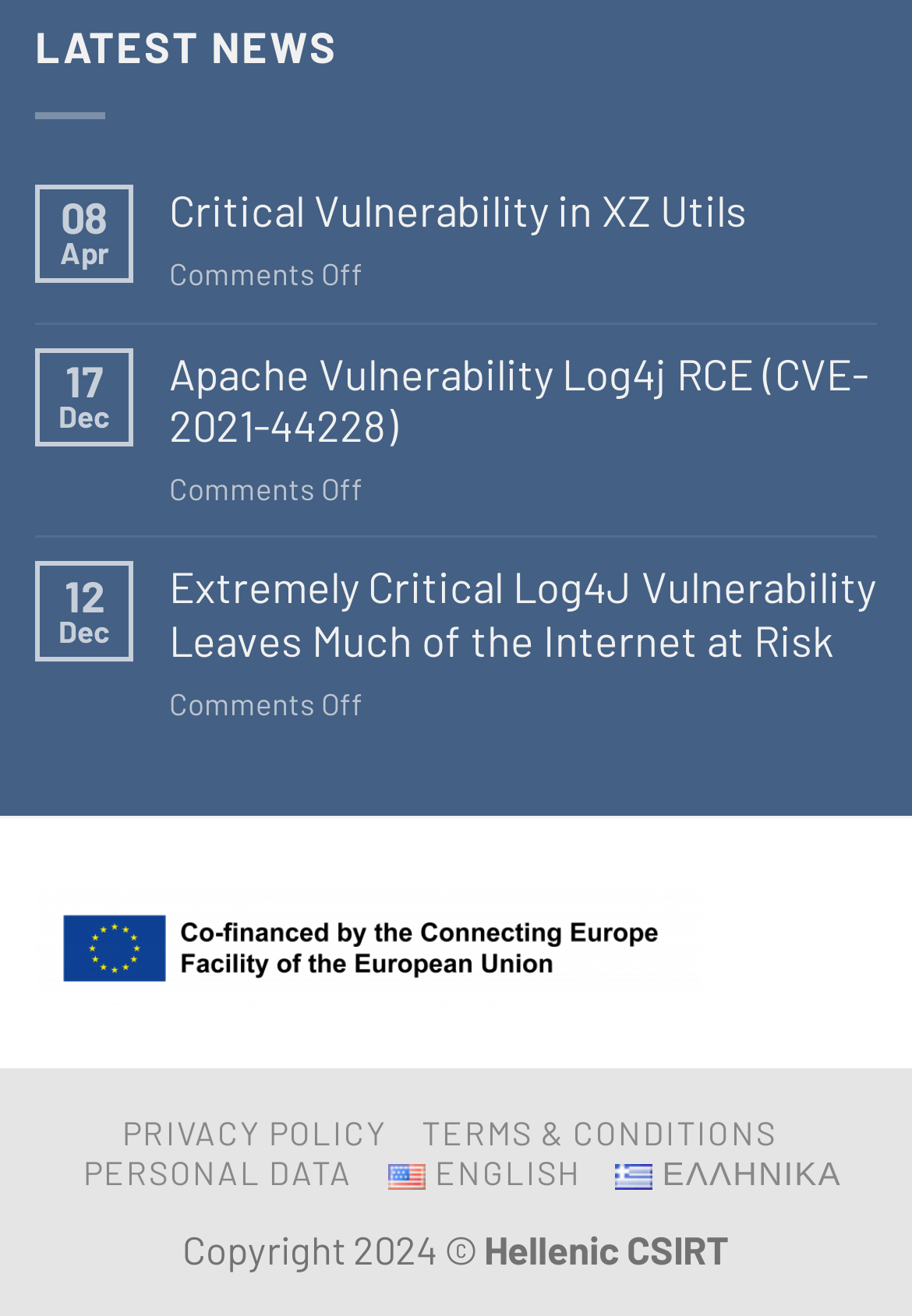How many news articles are displayed?
Based on the image, please offer an in-depth response to the question.

I counted the number of news article titles on the webpage, which are 'Critical Vulnerability in XZ Utils', 'Apache Vulnerability Log4j RCE (CVE-2021-44228)', and 'Extremely Critical Log4J Vulnerability Leaves Much of the Internet at Risk'. There are three news articles in total.